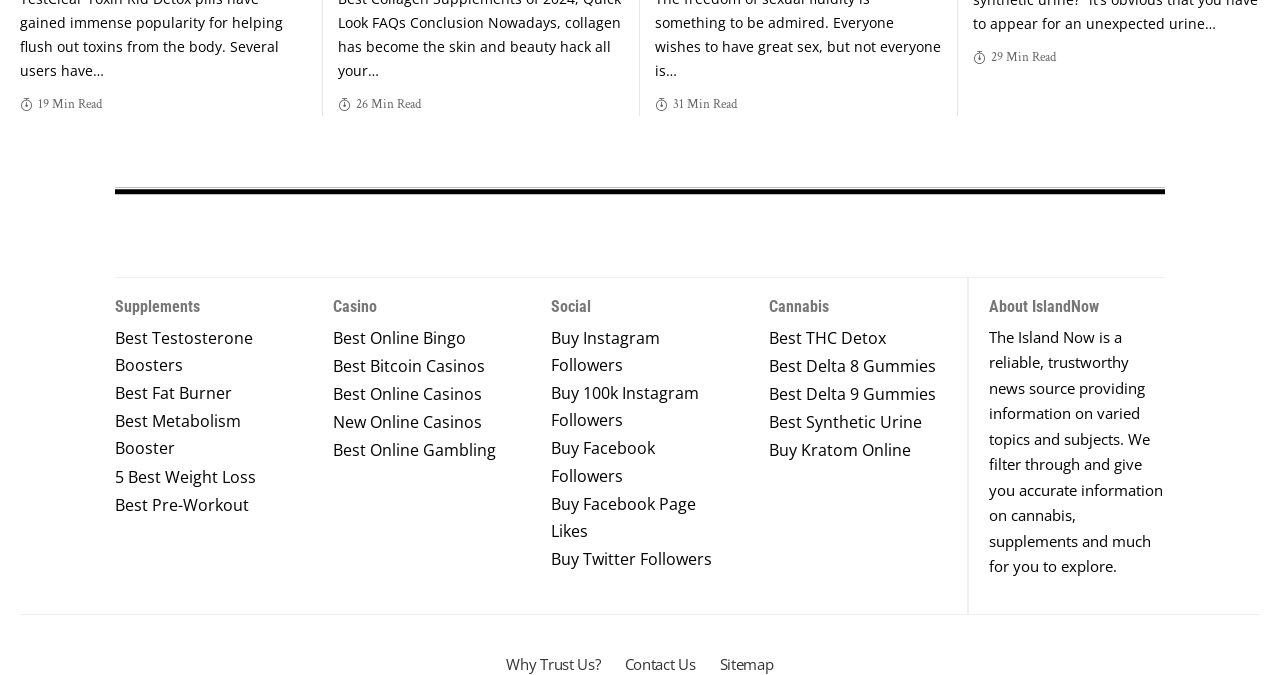Locate the bounding box coordinates of the region to be clicked to comply with the following instruction: "Search for articles". The coordinates must be four float numbers between 0 and 1, in the form [left, top, right, bottom].

None